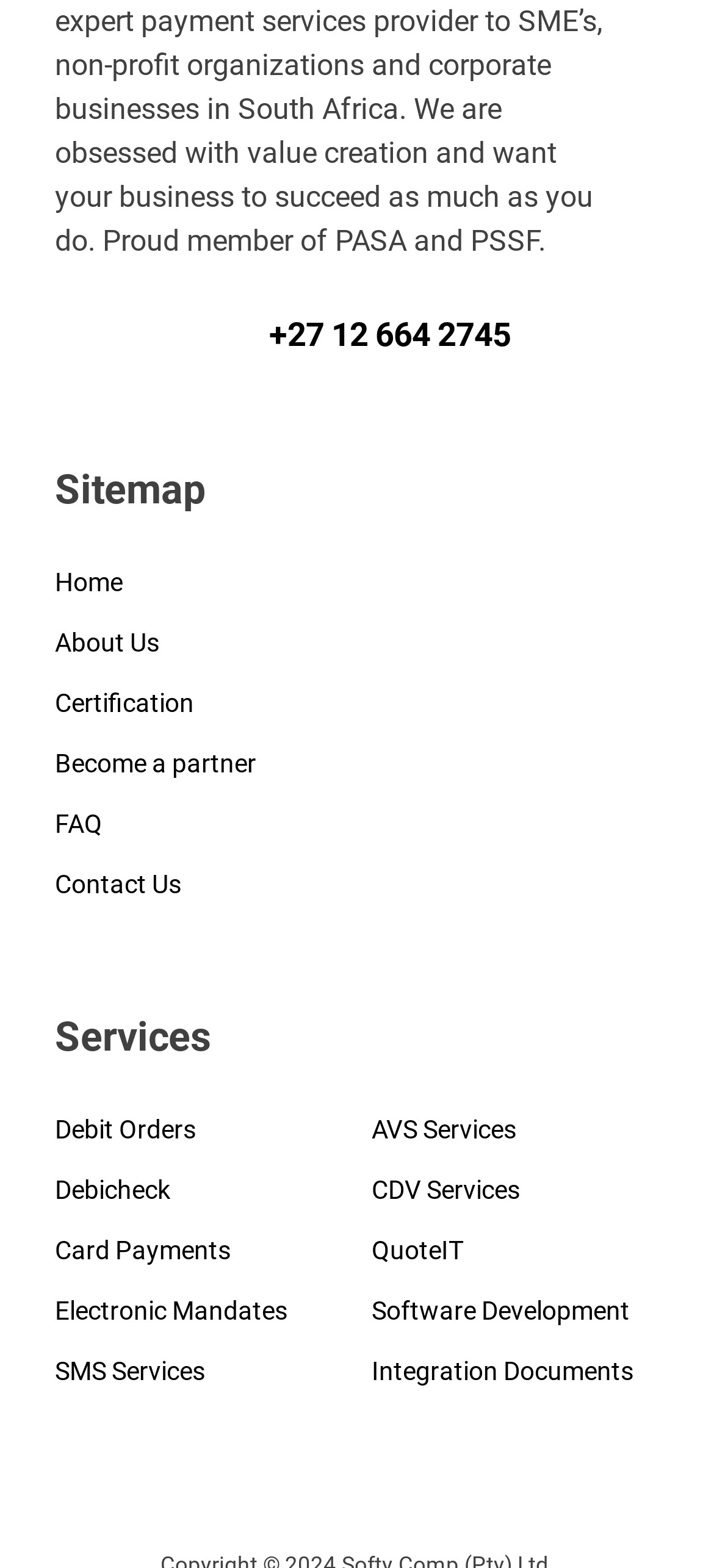Find the bounding box coordinates of the element's region that should be clicked in order to follow the given instruction: "check the certification page". The coordinates should consist of four float numbers between 0 and 1, i.e., [left, top, right, bottom].

[0.077, 0.437, 0.272, 0.473]